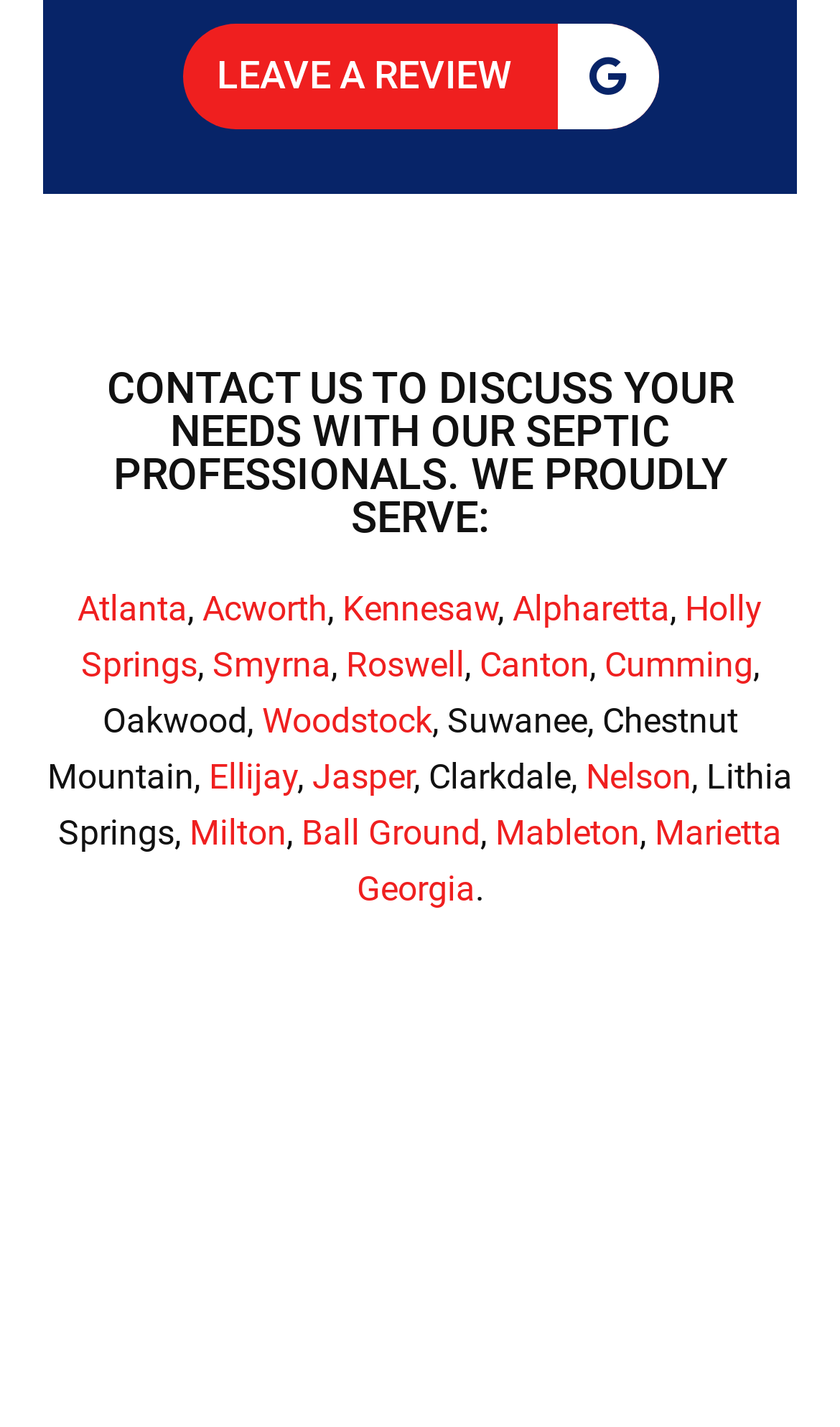What is the first city listed on the webpage?
We need a detailed and exhaustive answer to the question. Please elaborate.

I looked at the list of city links on the webpage and found that the first city listed is Atlanta.